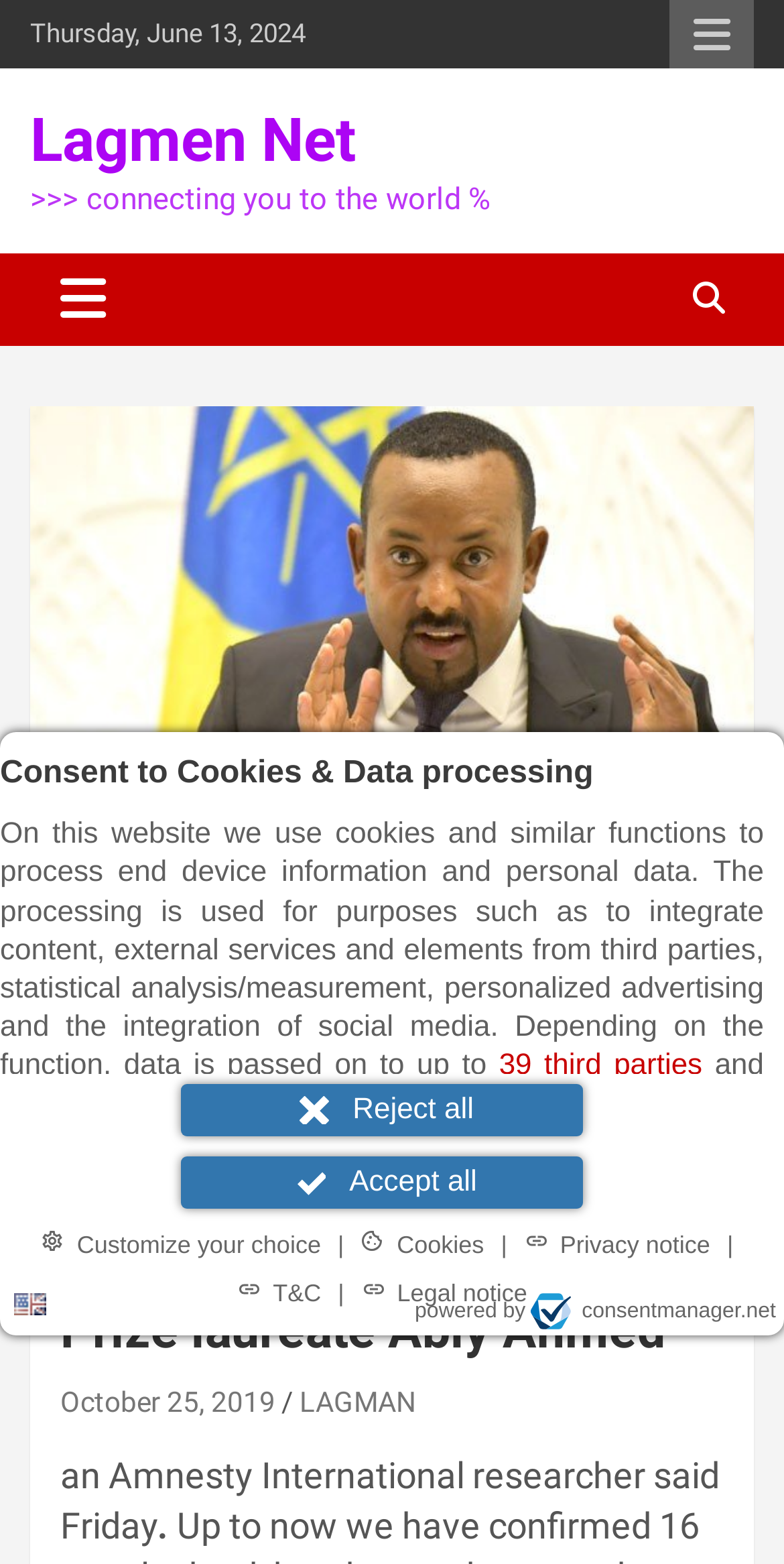Respond concisely with one word or phrase to the following query:
What is the name of the website?

Lagmen Net